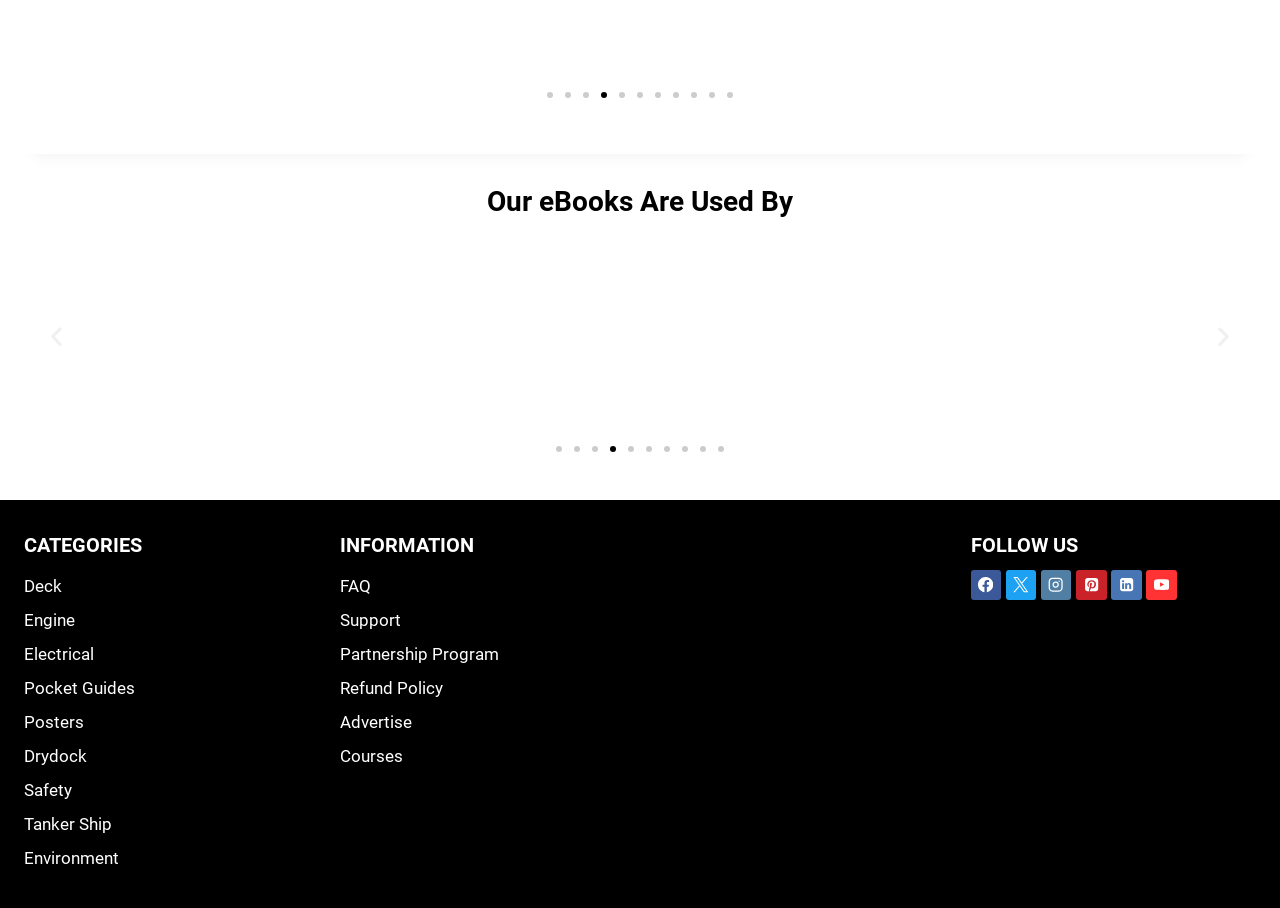Locate the bounding box coordinates of the area where you should click to accomplish the instruction: "View eBook category Deck".

[0.019, 0.627, 0.242, 0.665]